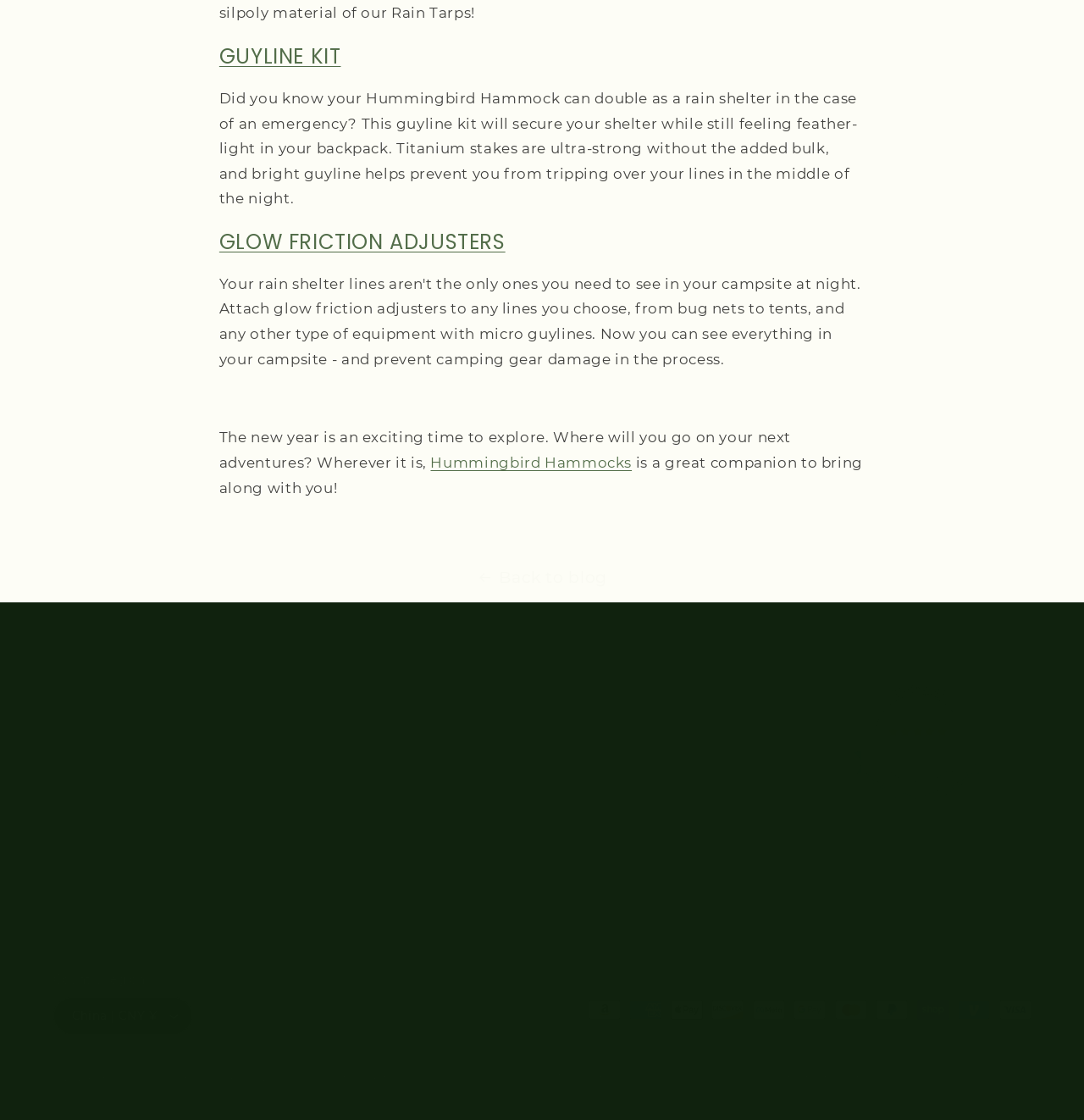Determine the bounding box coordinates for the area that needs to be clicked to fulfill this task: "Use the Personal Scheduler". The coordinates must be given as four float numbers between 0 and 1, i.e., [left, top, right, bottom].

None